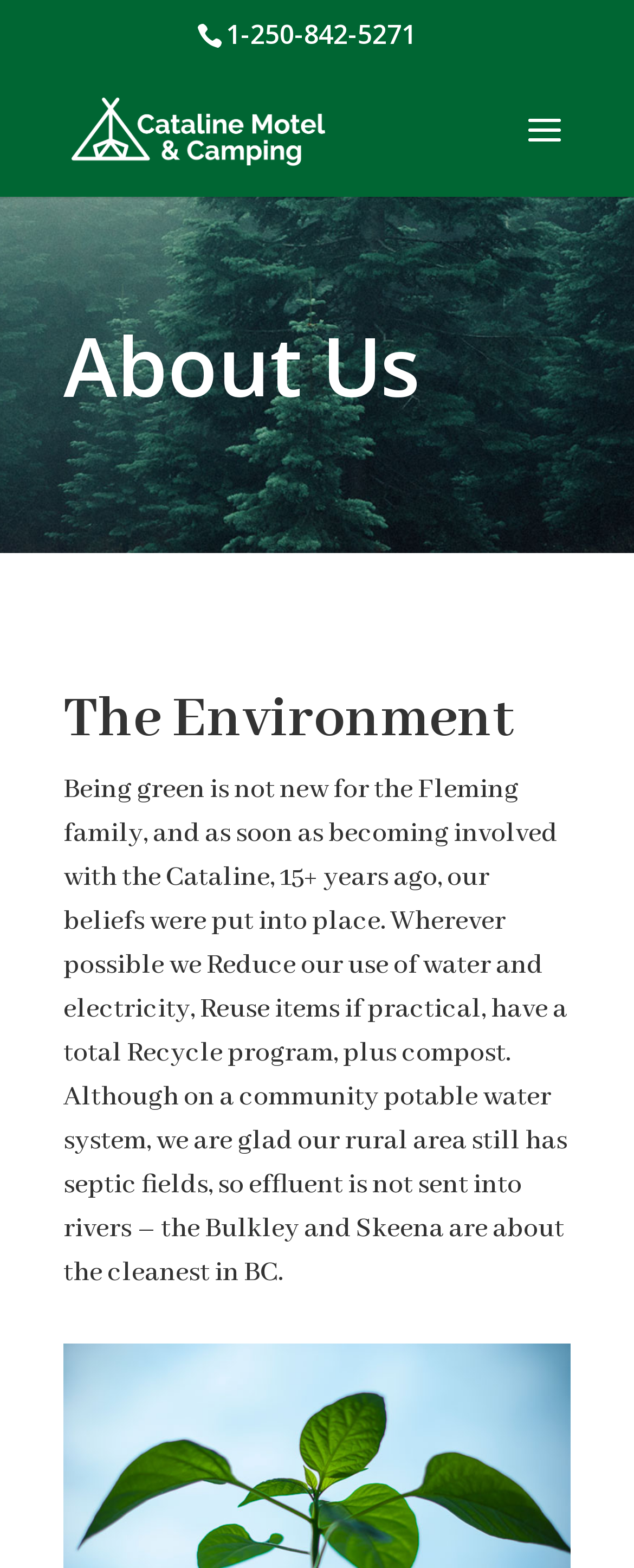Answer the question with a brief word or phrase:
What is the name of the motel?

Cataline Motel & RV Park